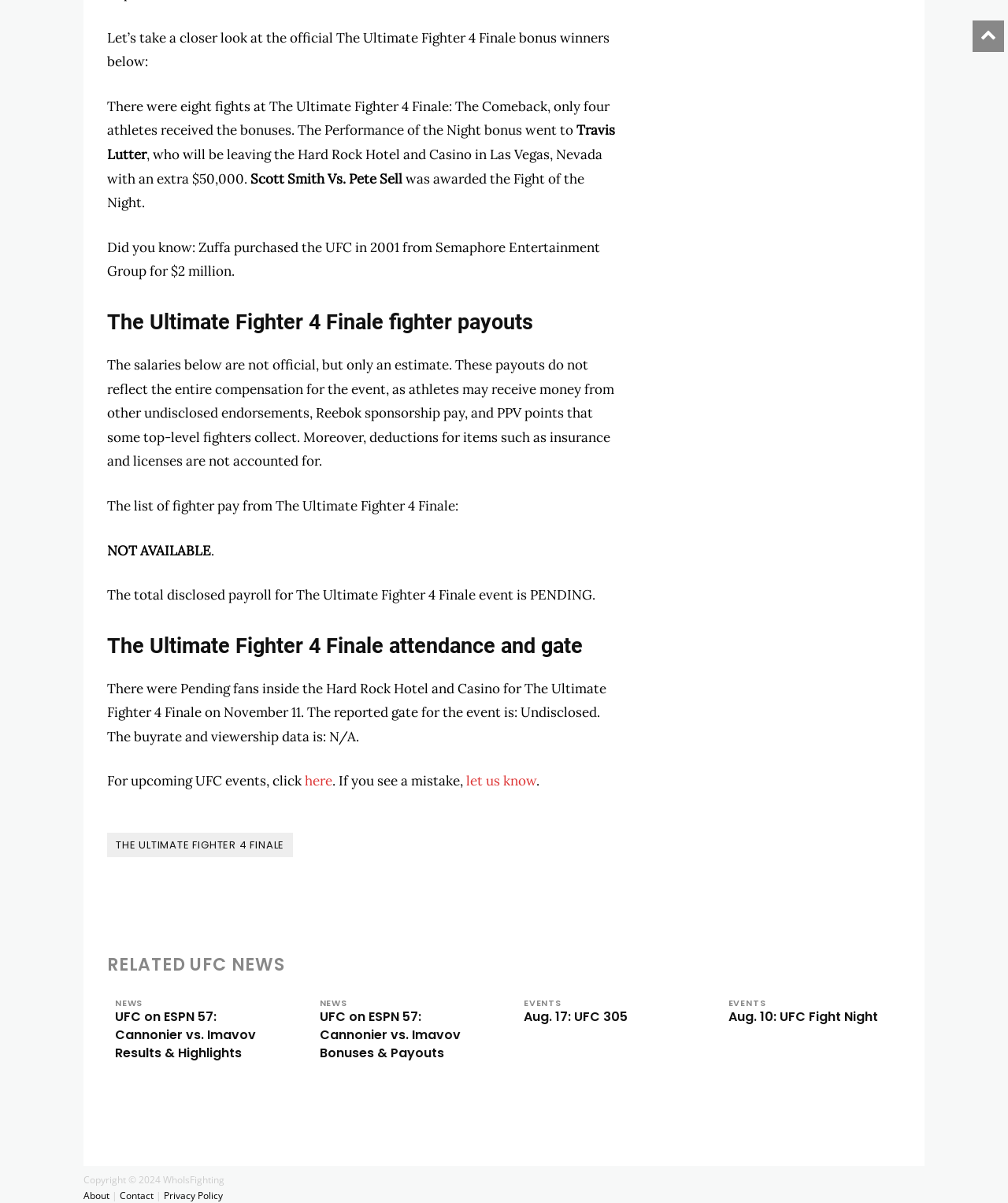What is the name of the event discussed in the article?
Using the information from the image, provide a comprehensive answer to the question.

The article discusses the event 'The Ultimate Fighter 4 Finale' which is mentioned in the heading 'The Ultimate Fighter 4 Finale fighter payouts' and also in the link 'THE ULTIMATE FIGHTER 4 FINALE'.